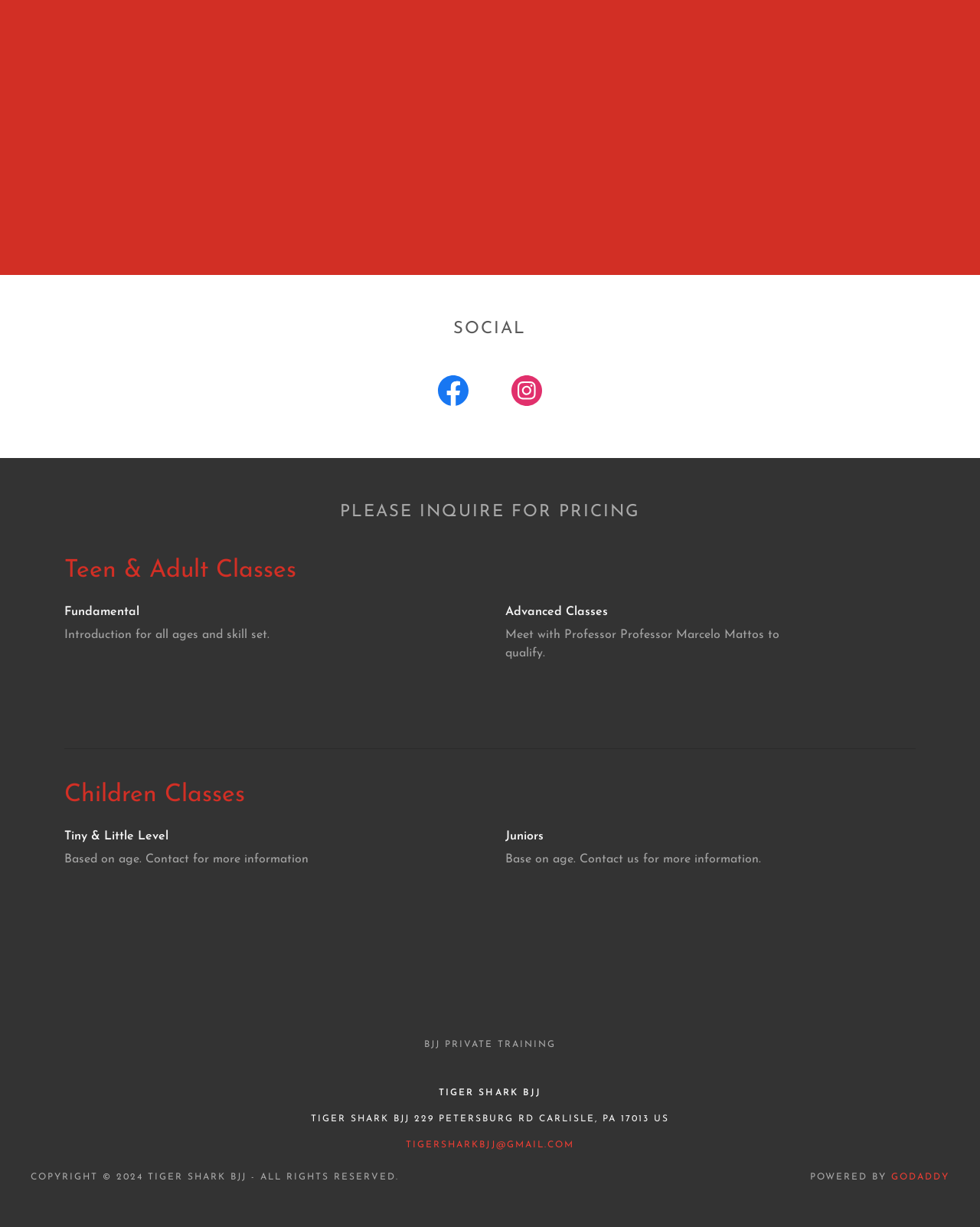What is the location of the TIGER SHARK BJJ training center? Please answer the question using a single word or phrase based on the image.

CARLISLE, PA 17013 US